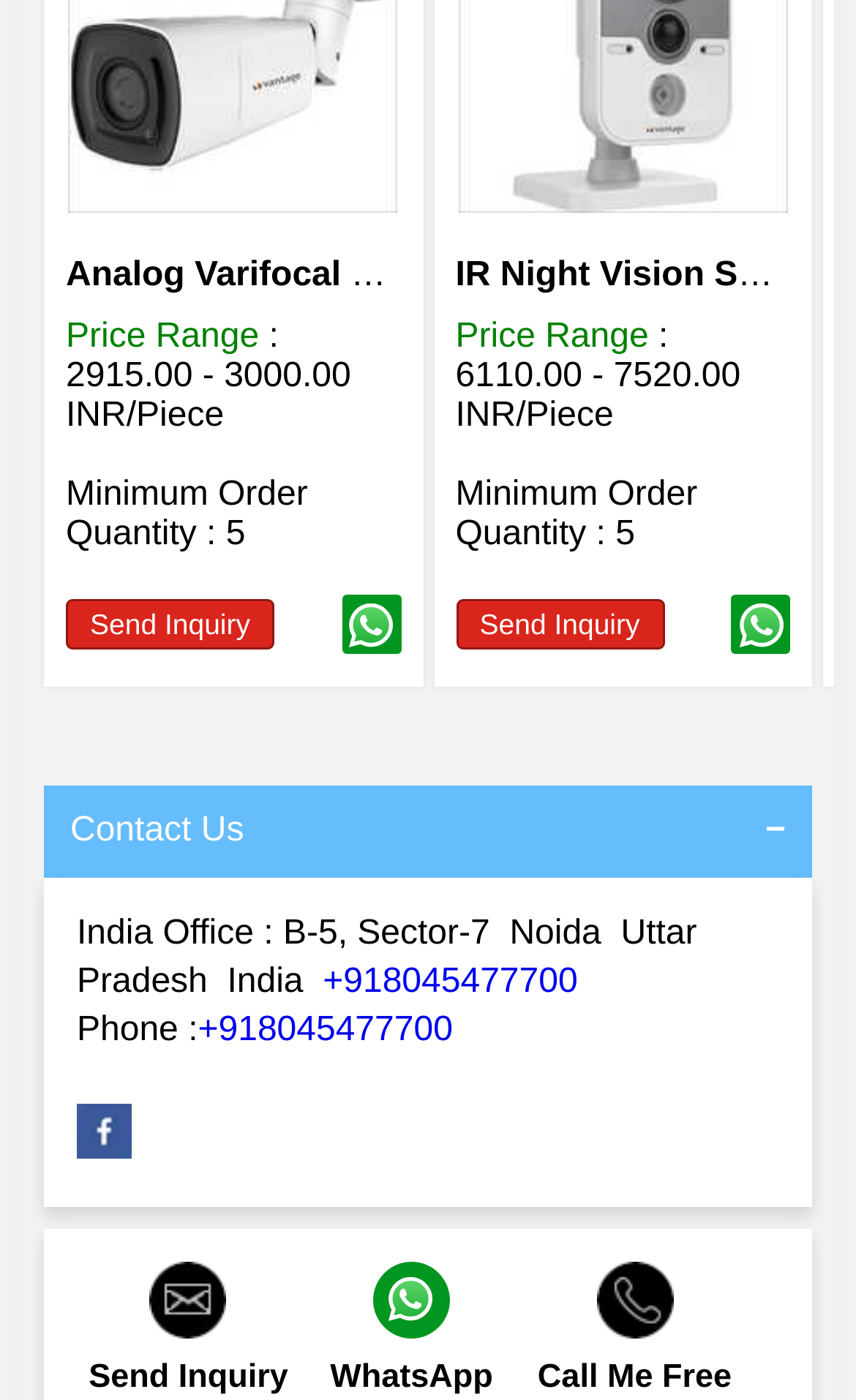What is the price range of the Analog Varifocal Bullet Camera?
Offer a detailed and full explanation in response to the question.

The price range of the Analog Varifocal Bullet Camera can be found in the first section of the webpage, where it is listed as 'Price Range: 2915.00 - 3000.00 INR/Piece'.